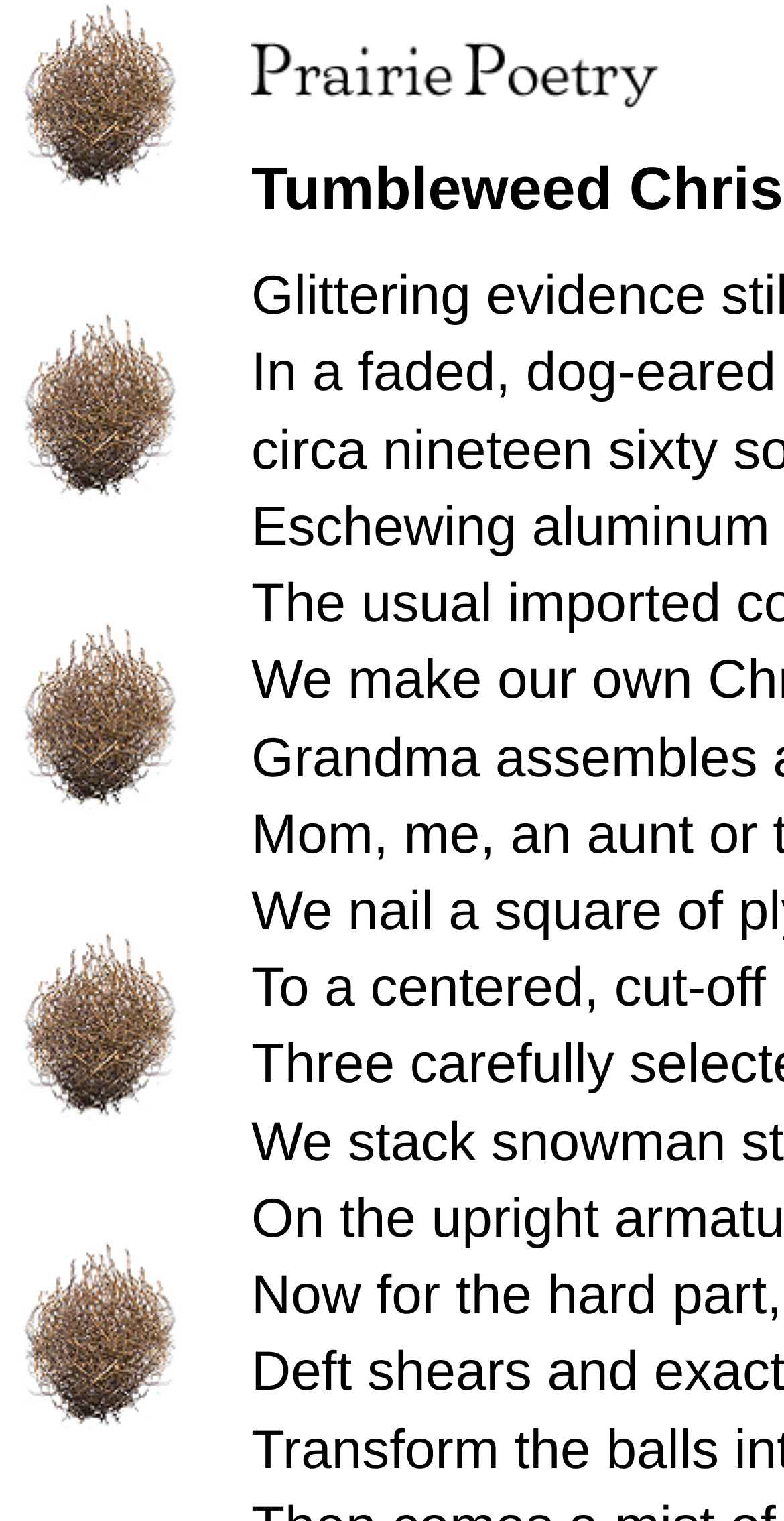Identify the bounding box of the UI element described as follows: "... read more". Provide the coordinates as four float numbers in the range of 0 to 1 [left, top, right, bottom].

None